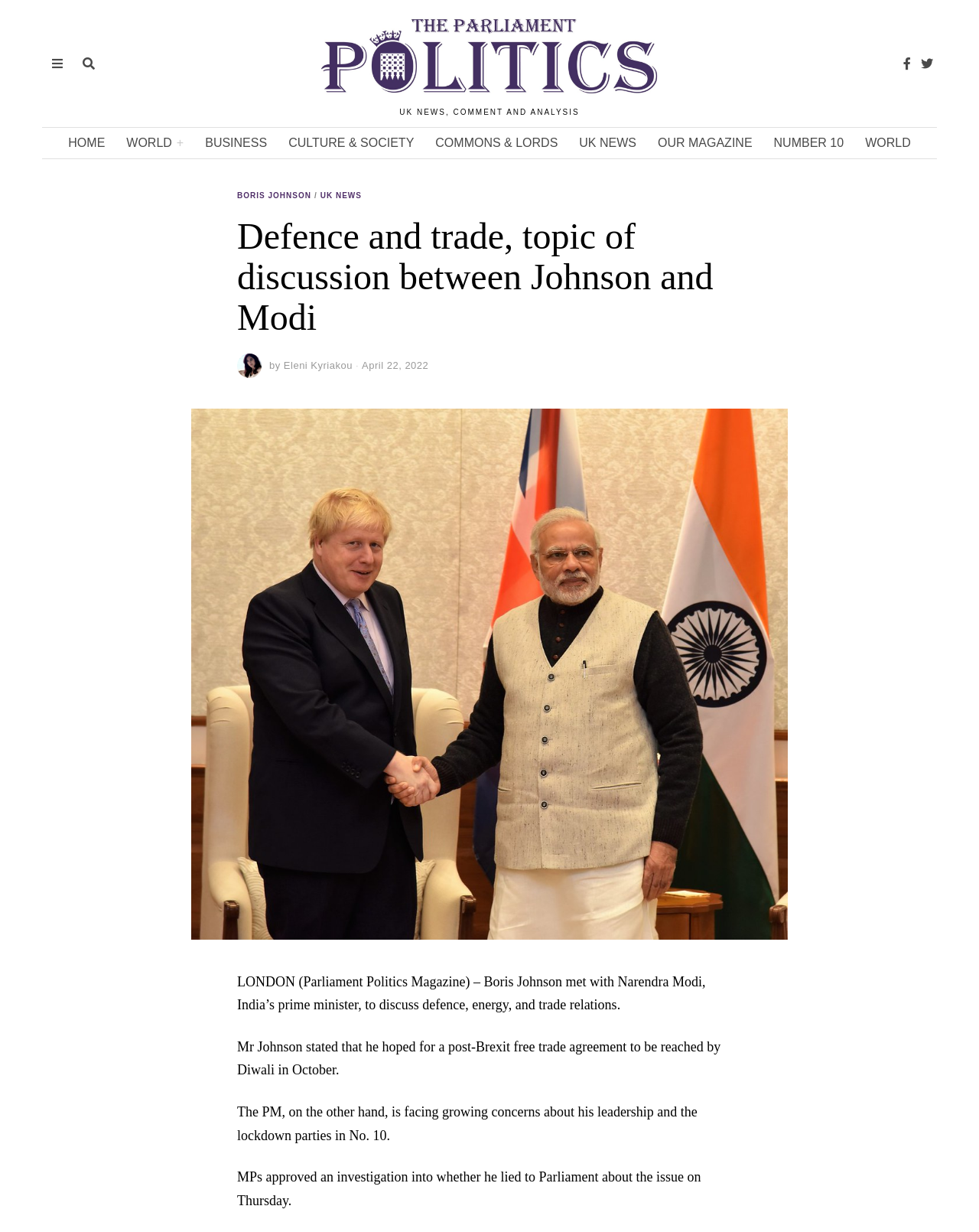Give a short answer using one word or phrase for the question:
Who wrote the article about Johnson and Modi's meeting?

Eleni Kyriakou